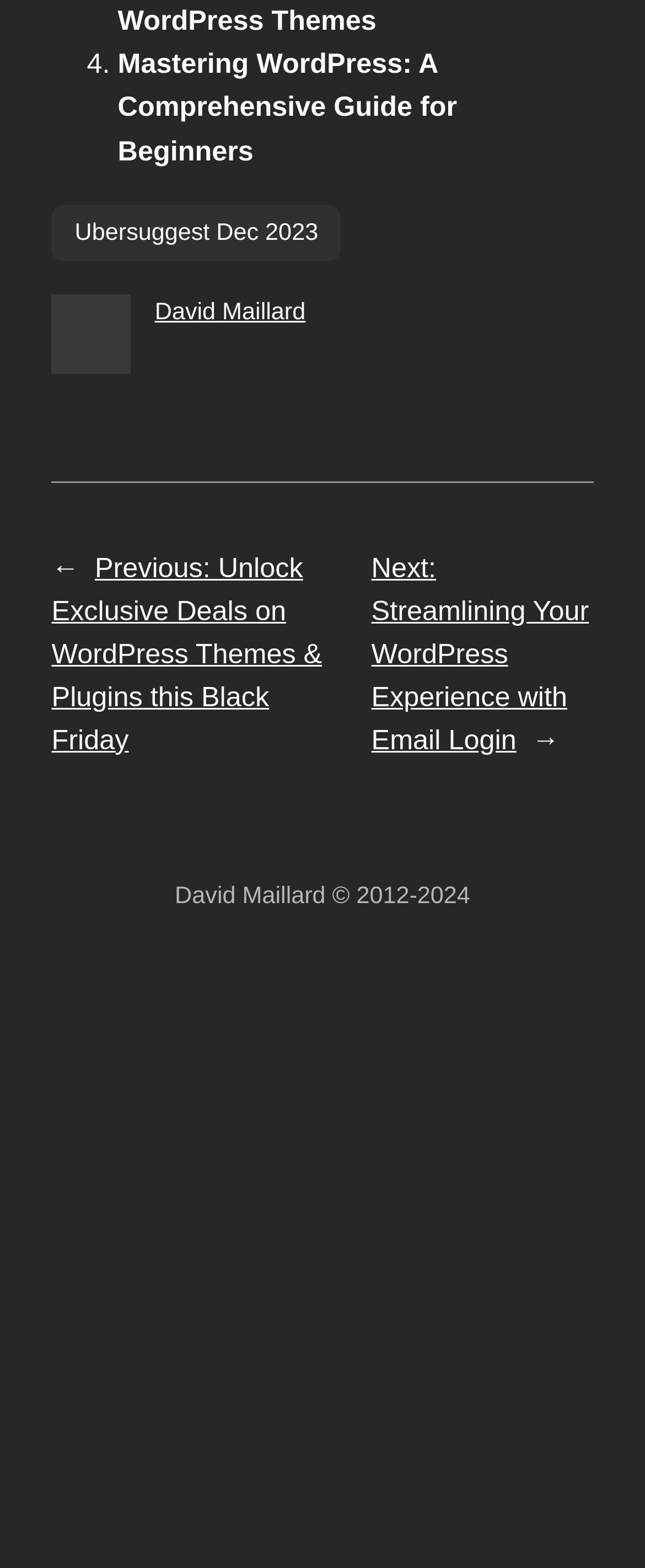Determine the bounding box coordinates of the UI element described by: "X".

[0.306, 0.266, 0.387, 0.297]